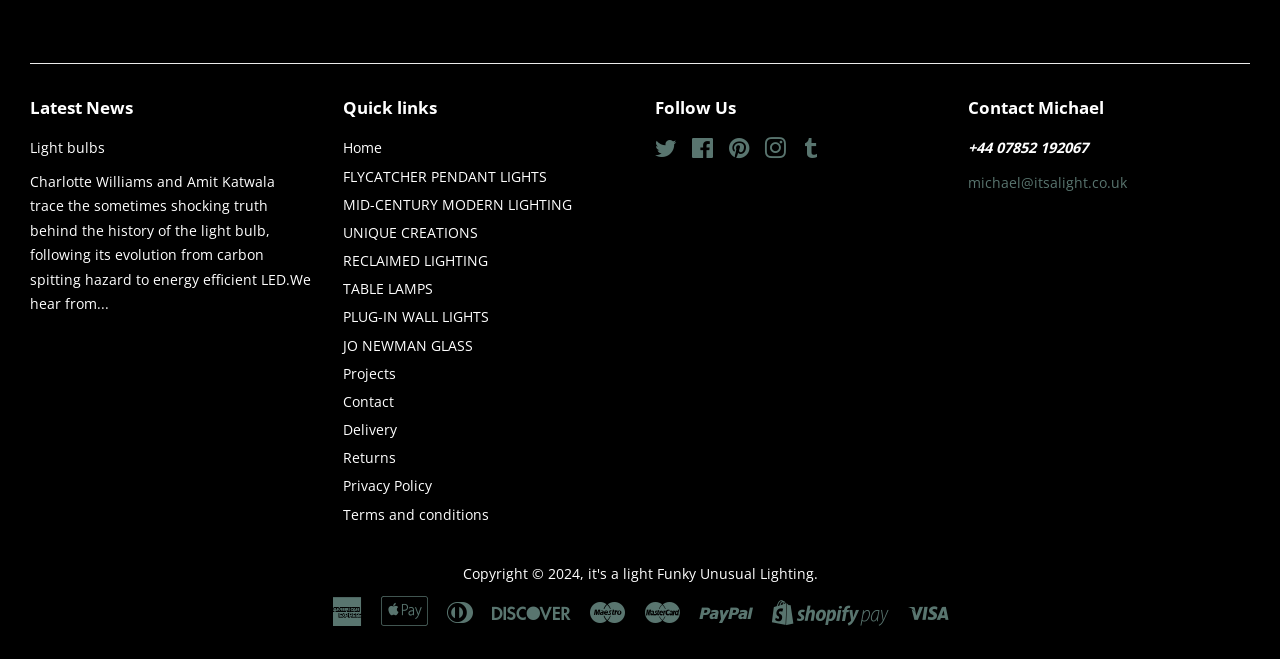Identify the bounding box coordinates for the element you need to click to achieve the following task: "Check the Registry of Interests". Provide the bounding box coordinates as four float numbers between 0 and 1, in the form [left, top, right, bottom].

None